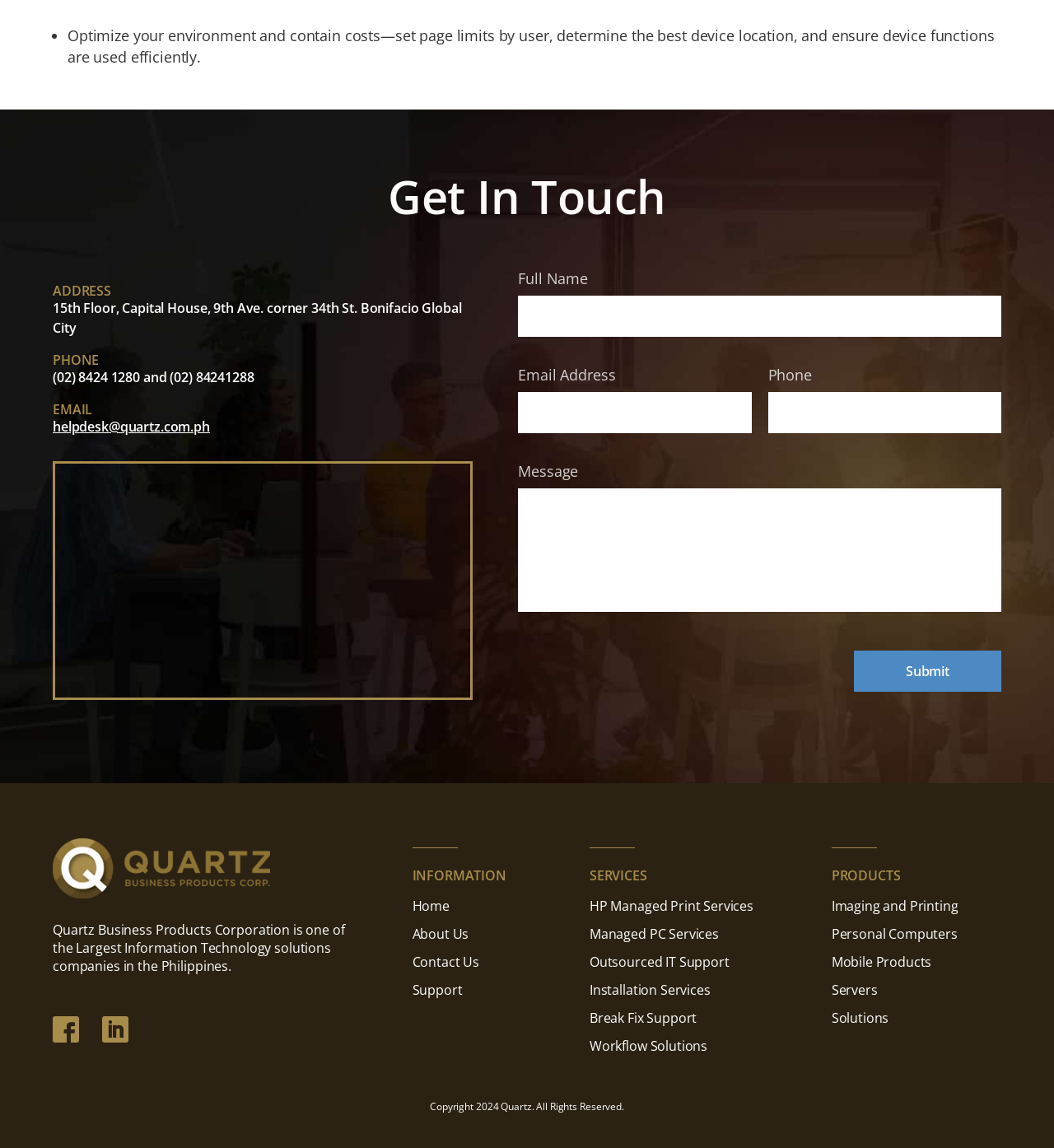What type of products does the company offer?
Deliver a detailed and extensive answer to the question.

The company offers various products, including Imaging and Printing, Personal Computers, Mobile Products, Servers, and Solutions, as mentioned in the 'PRODUCTS' section of the webpage. This section contains links to each of these product categories, providing more information about the company's offerings.